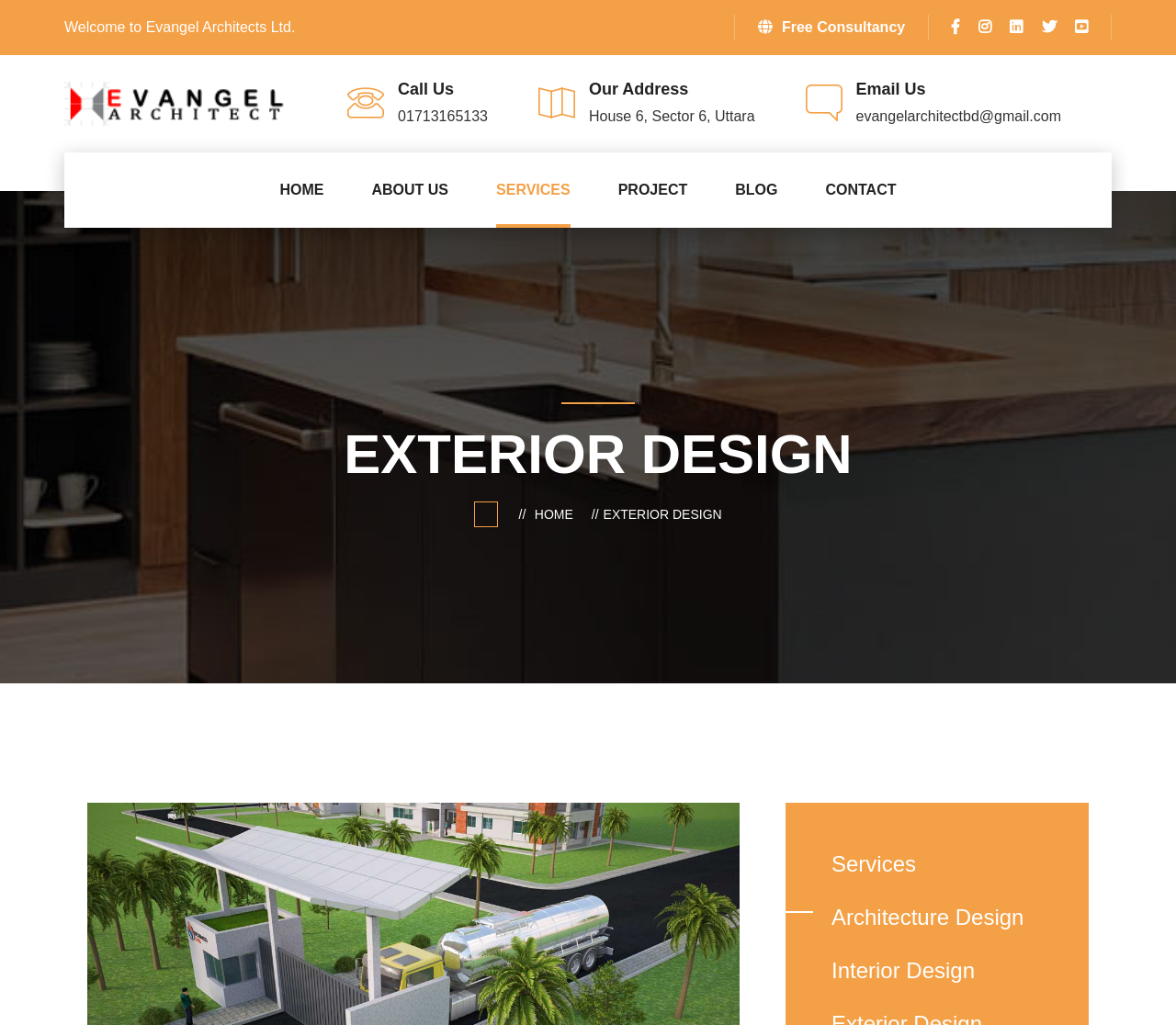Determine the bounding box coordinates for the element that should be clicked to follow this instruction: "Call the phone number". The coordinates should be given as four float numbers between 0 and 1, in the format [left, top, right, bottom].

[0.338, 0.105, 0.415, 0.121]